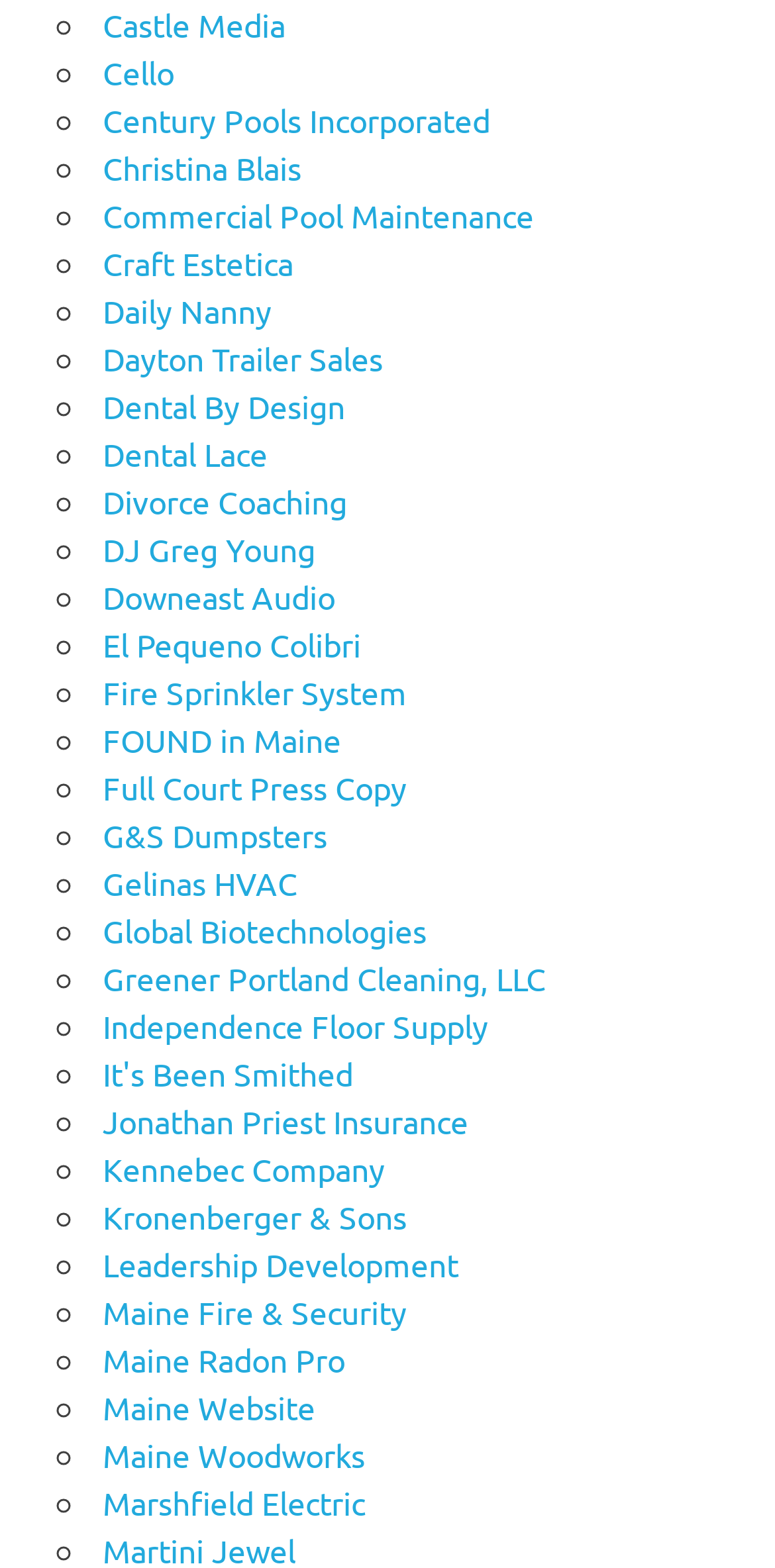Provide your answer in a single word or phrase: 
Are the companies listed in alphabetical order?

Yes